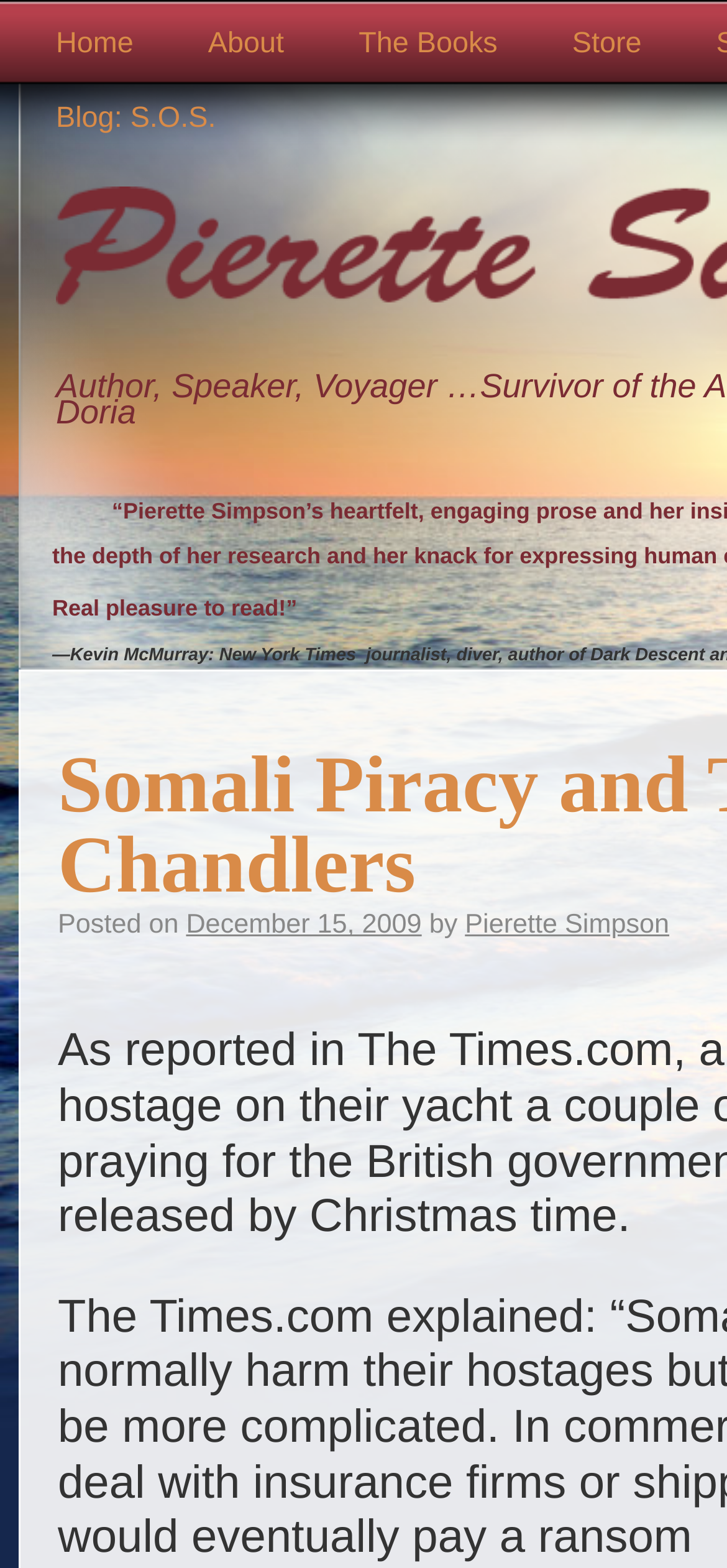Extract the bounding box coordinates of the UI element described: "December 15, 2009". Provide the coordinates in the format [left, top, right, bottom] with values ranging from 0 to 1.

[0.256, 0.581, 0.58, 0.6]